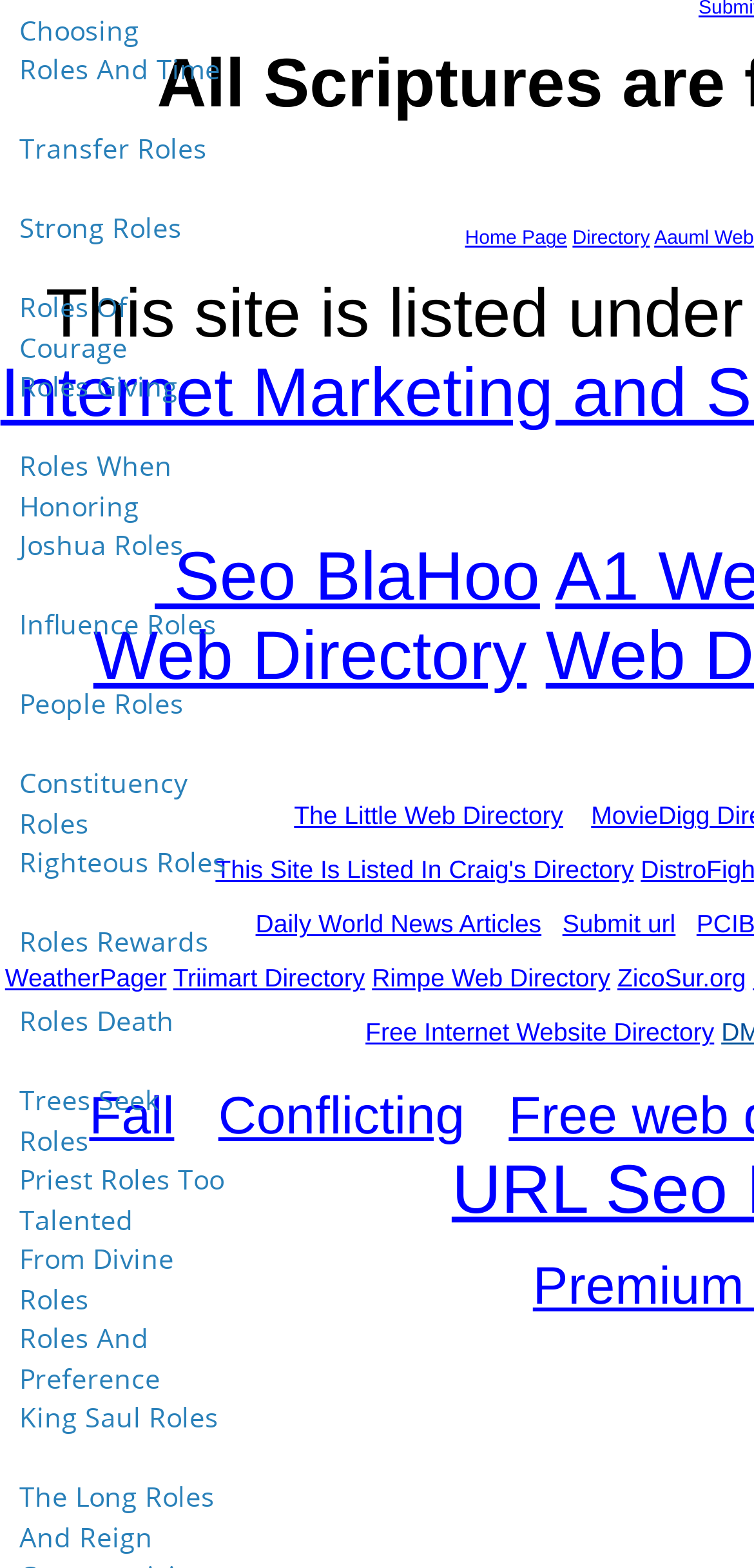What is the layout of the links in the top-left section?
Give a single word or phrase answer based on the content of the image.

Vertical